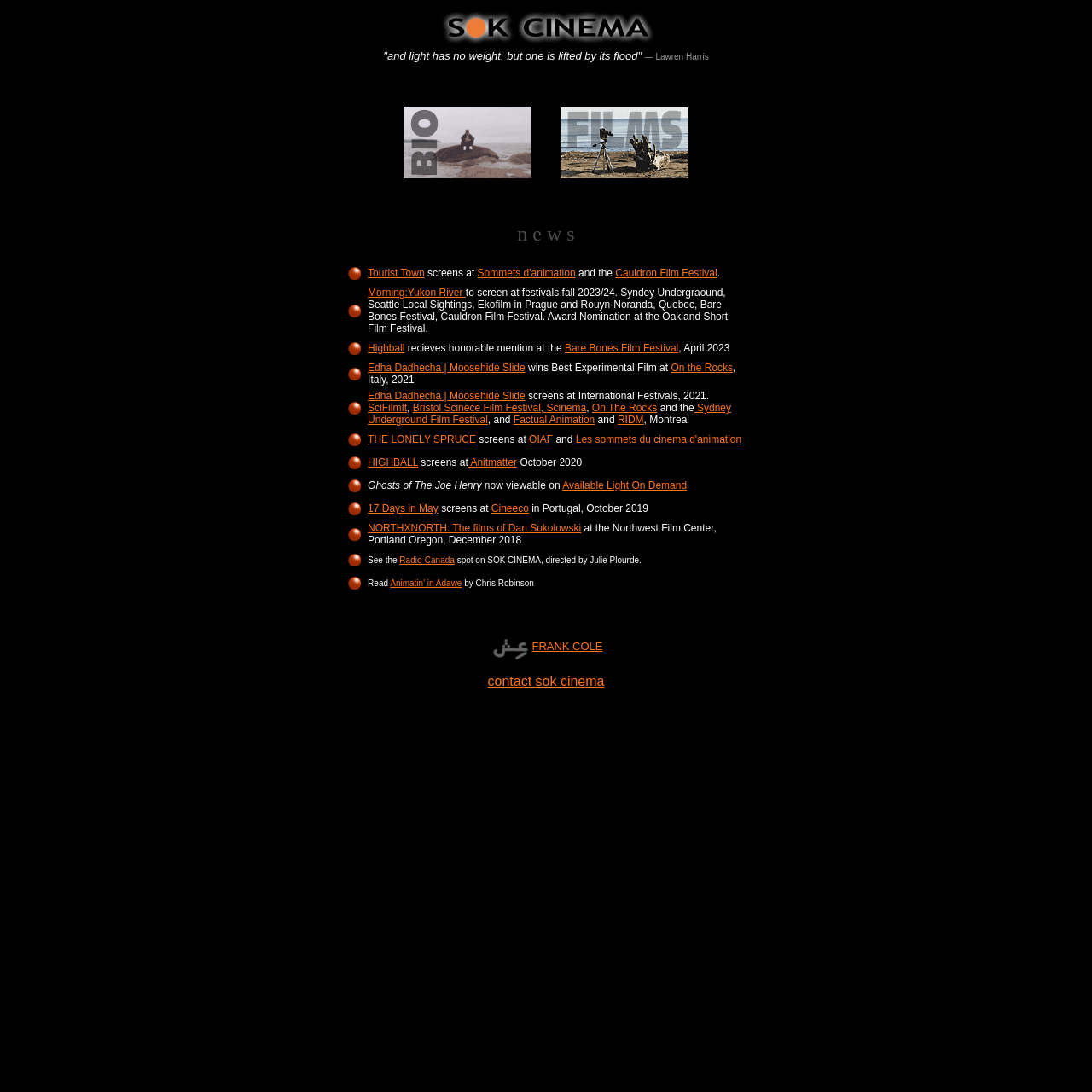Respond with a single word or phrase for the following question: 
What is the quote on the top of the webpage?

and light has no weight, but one is lifted by its flood